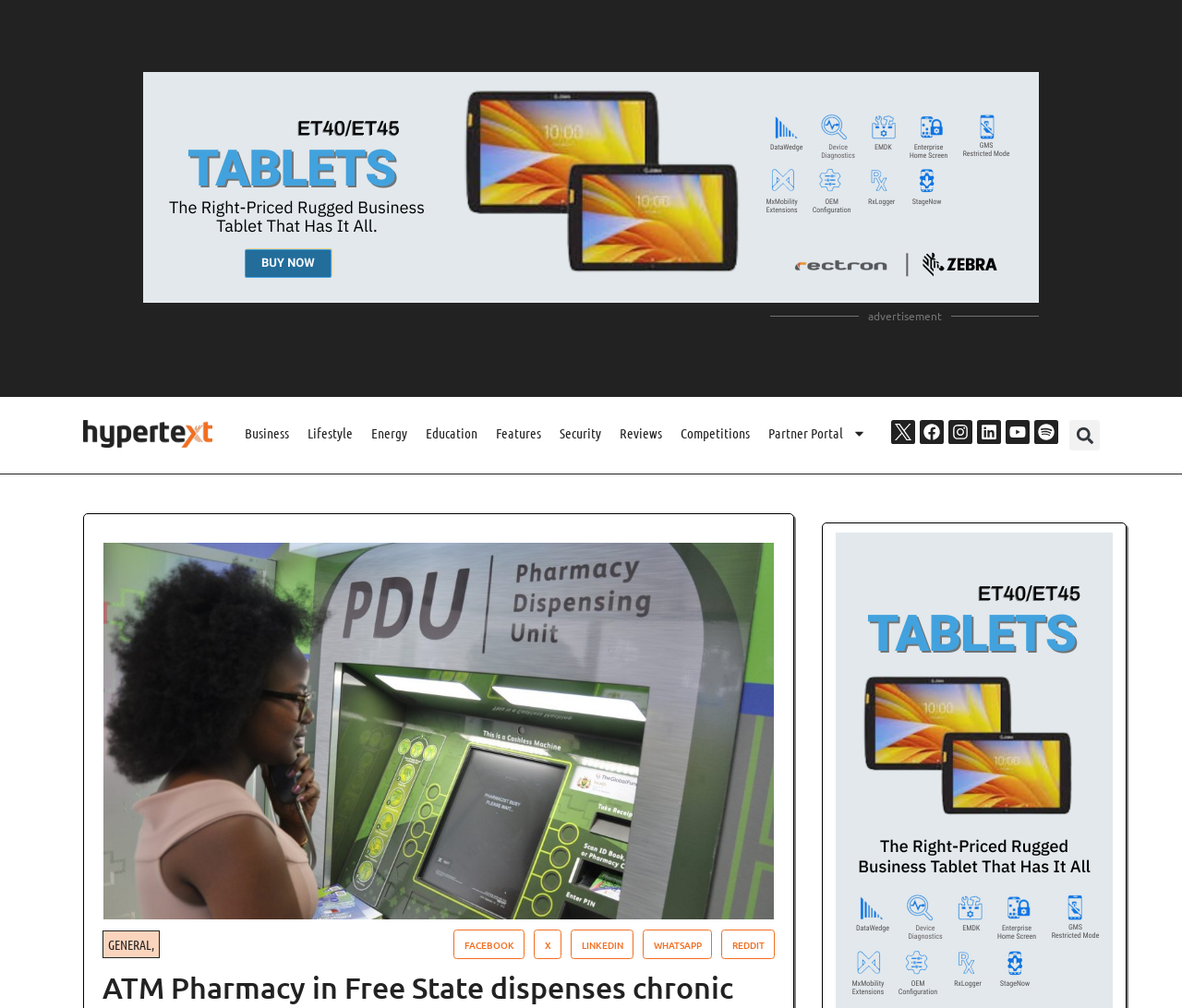How many social media links are present?
We need a detailed and meticulous answer to the question.

I counted the number of social media links by looking at the links with images, which are typically used to represent social media platforms. I found links to Facebook, Instagram, Linkedin, Youtube, and Spotify, which adds up to 5 social media links.